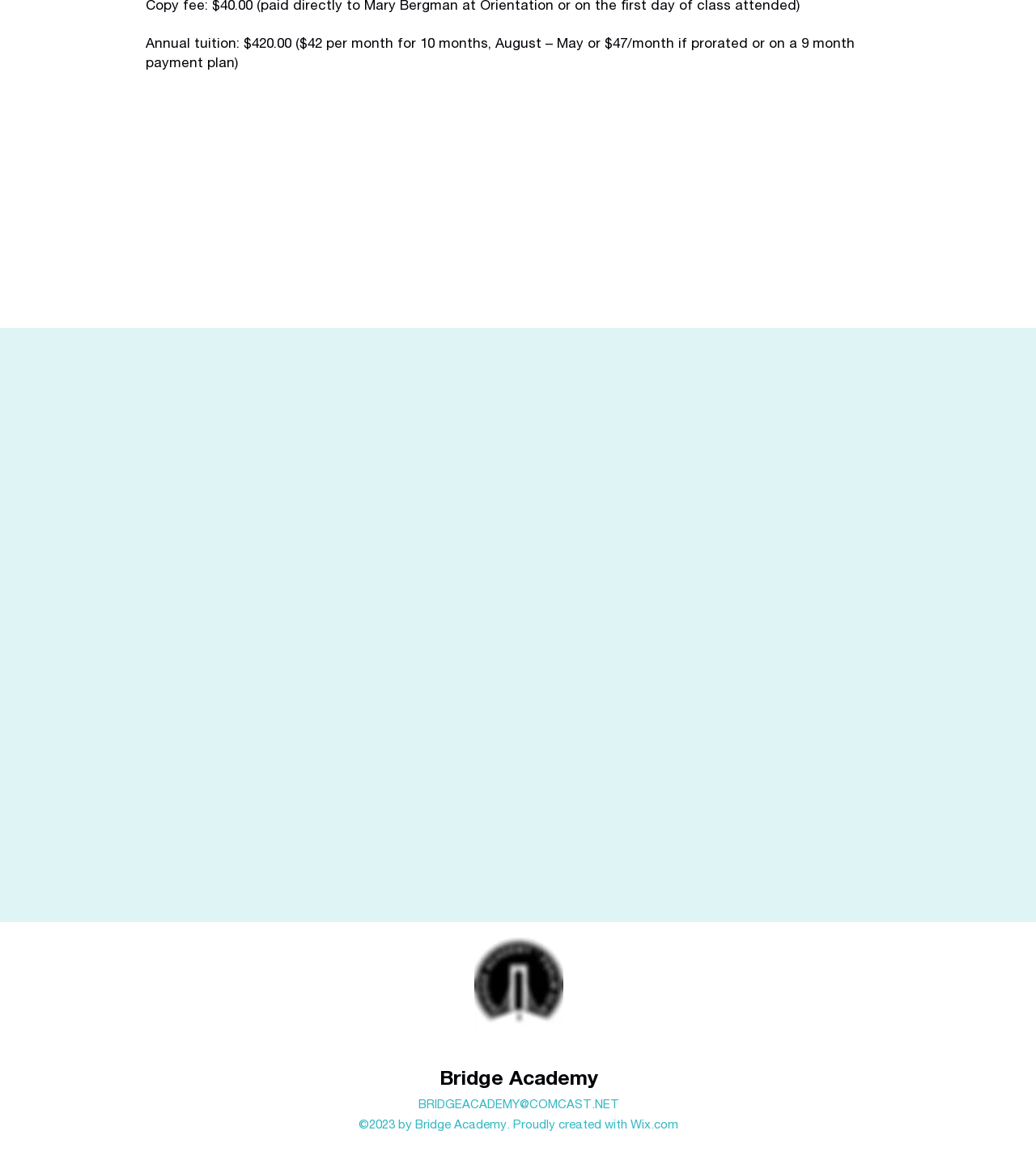Ascertain the bounding box coordinates for the UI element detailed here: "BRIDGEACADEMY@COMCAST.NET". The coordinates should be provided as [left, top, right, bottom] with each value being a float between 0 and 1.

[0.404, 0.951, 0.598, 0.961]